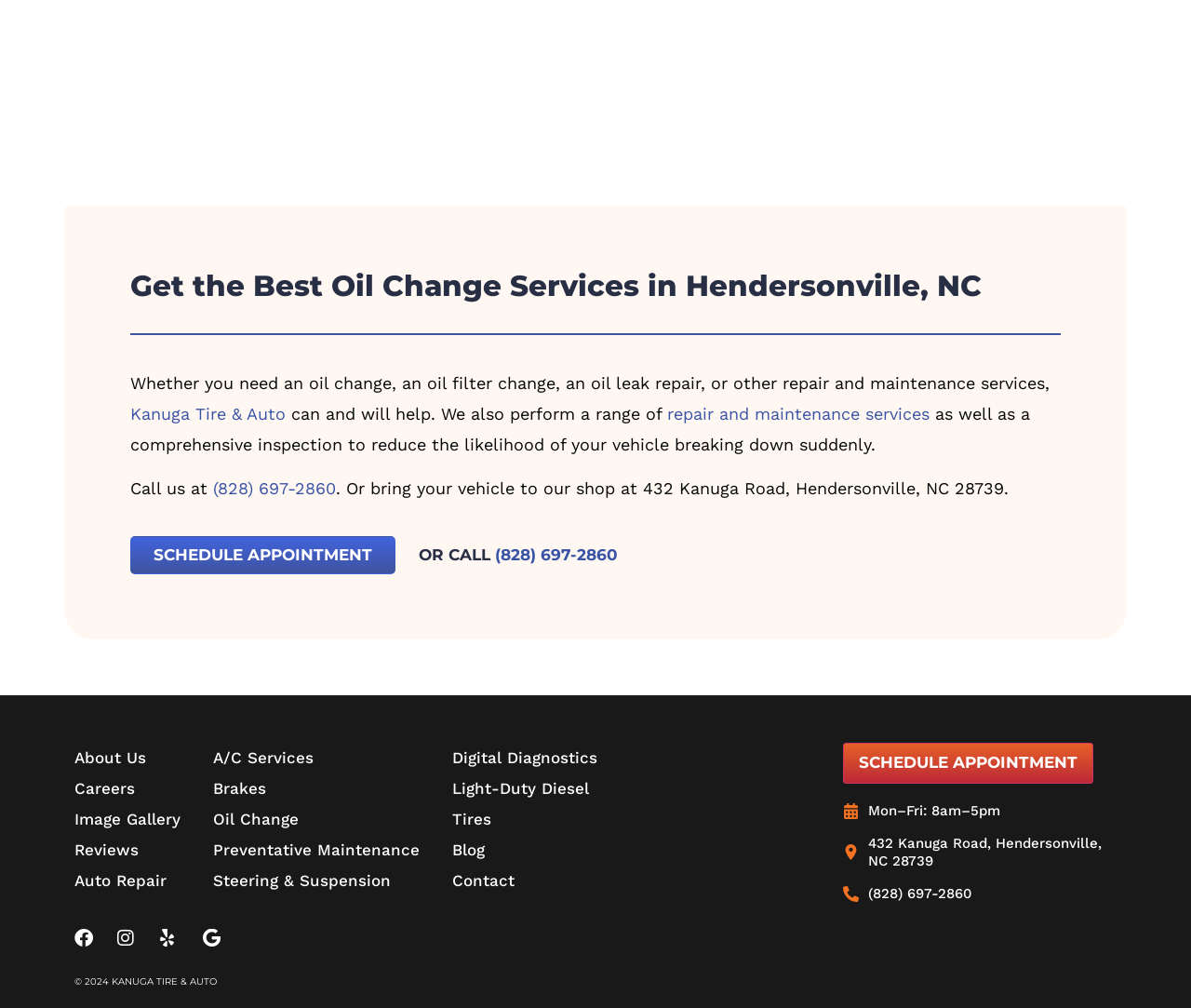Please identify the coordinates of the bounding box for the clickable region that will accomplish this instruction: "Get the best oil change services".

[0.109, 0.27, 0.891, 0.298]